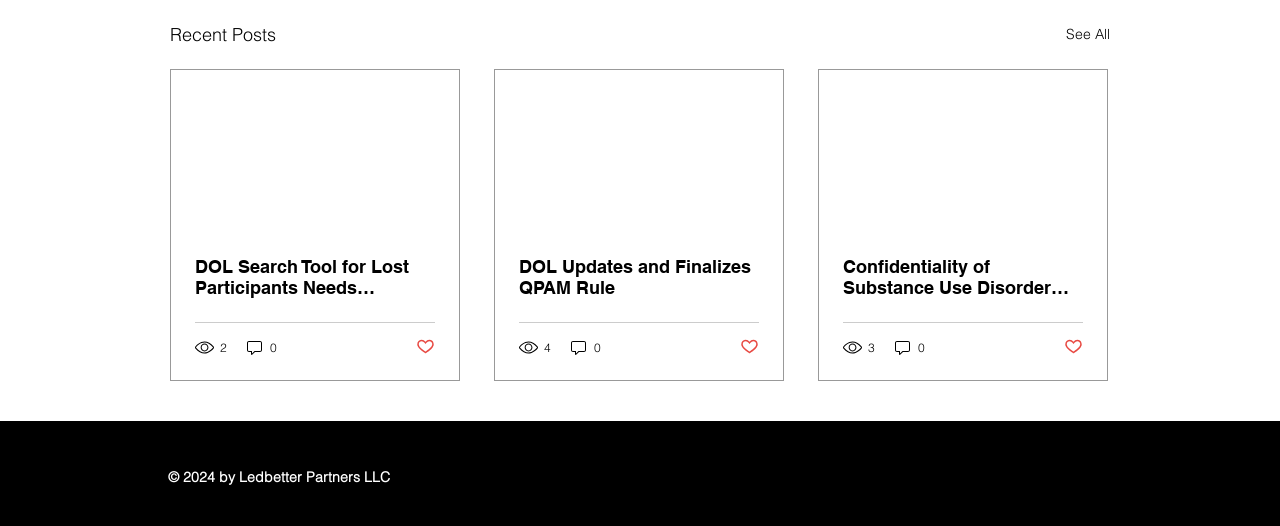What is the status of the like button on the third article?
Provide a detailed answer to the question using information from the image.

The third article has a button with the text 'Post not marked as liked', which indicates that the article has not been marked as liked. This button is located below the article title and above the comments link.